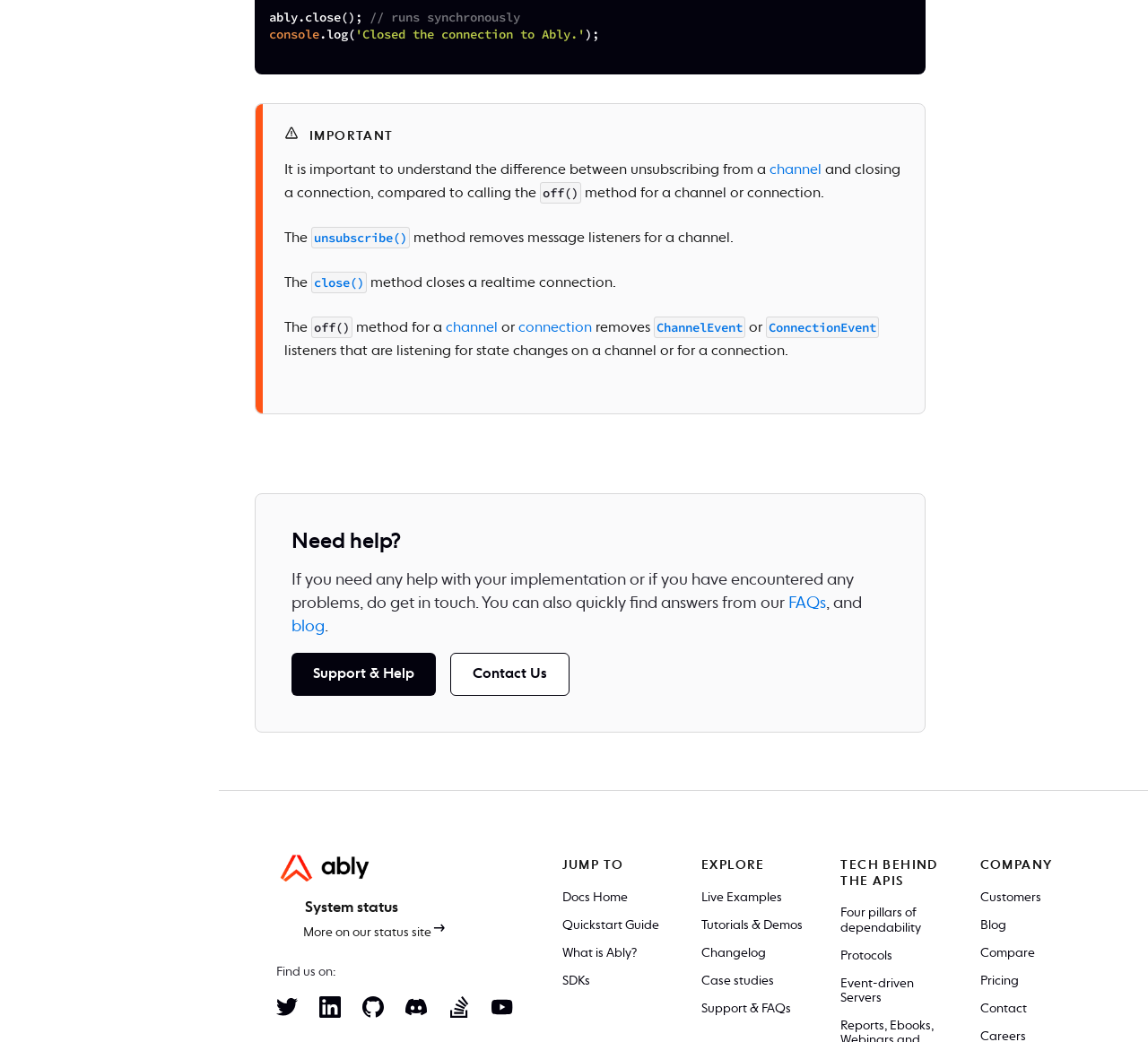Where can I find answers to common questions?
Look at the image and respond with a single word or a short phrase.

FAQs